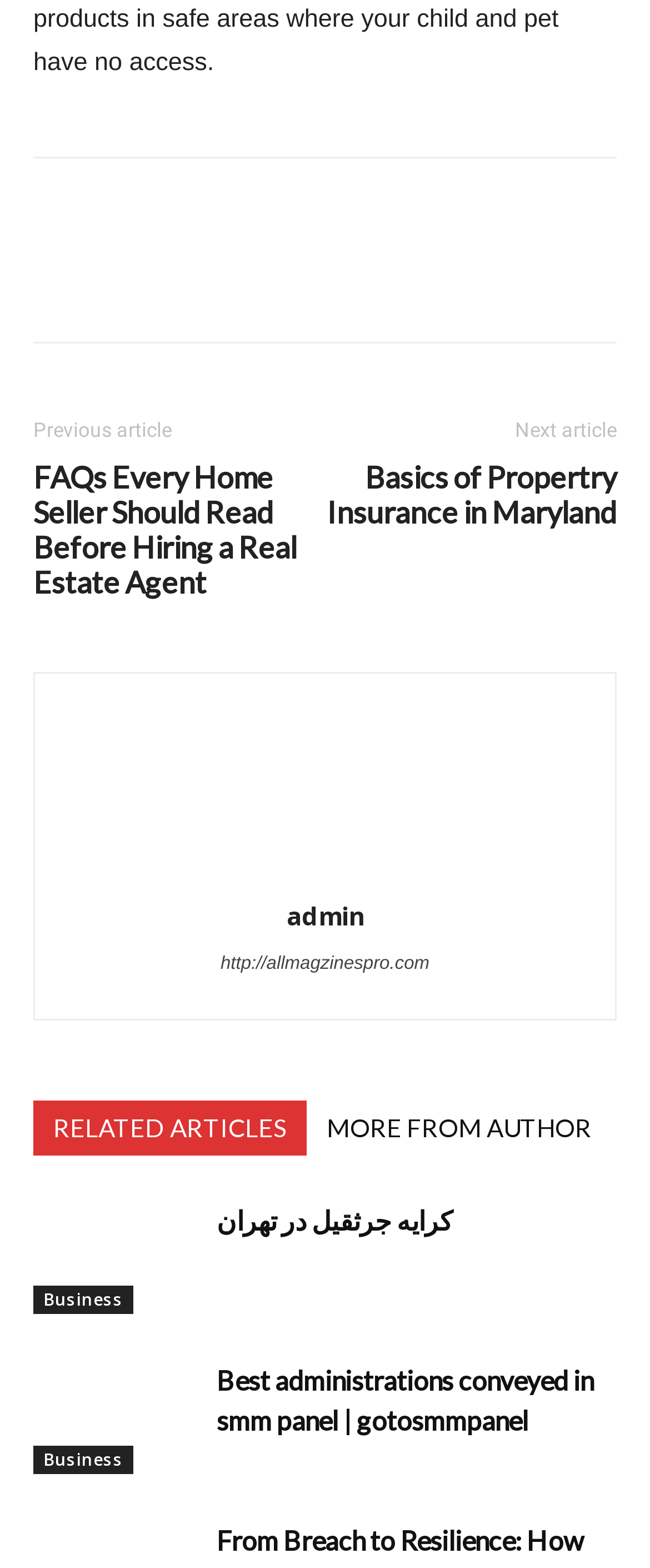Using the provided element description: "title="کرایه جرثقیل در تهران"", determine the bounding box coordinates of the corresponding UI element in the screenshot.

[0.051, 0.613, 0.308, 0.686]